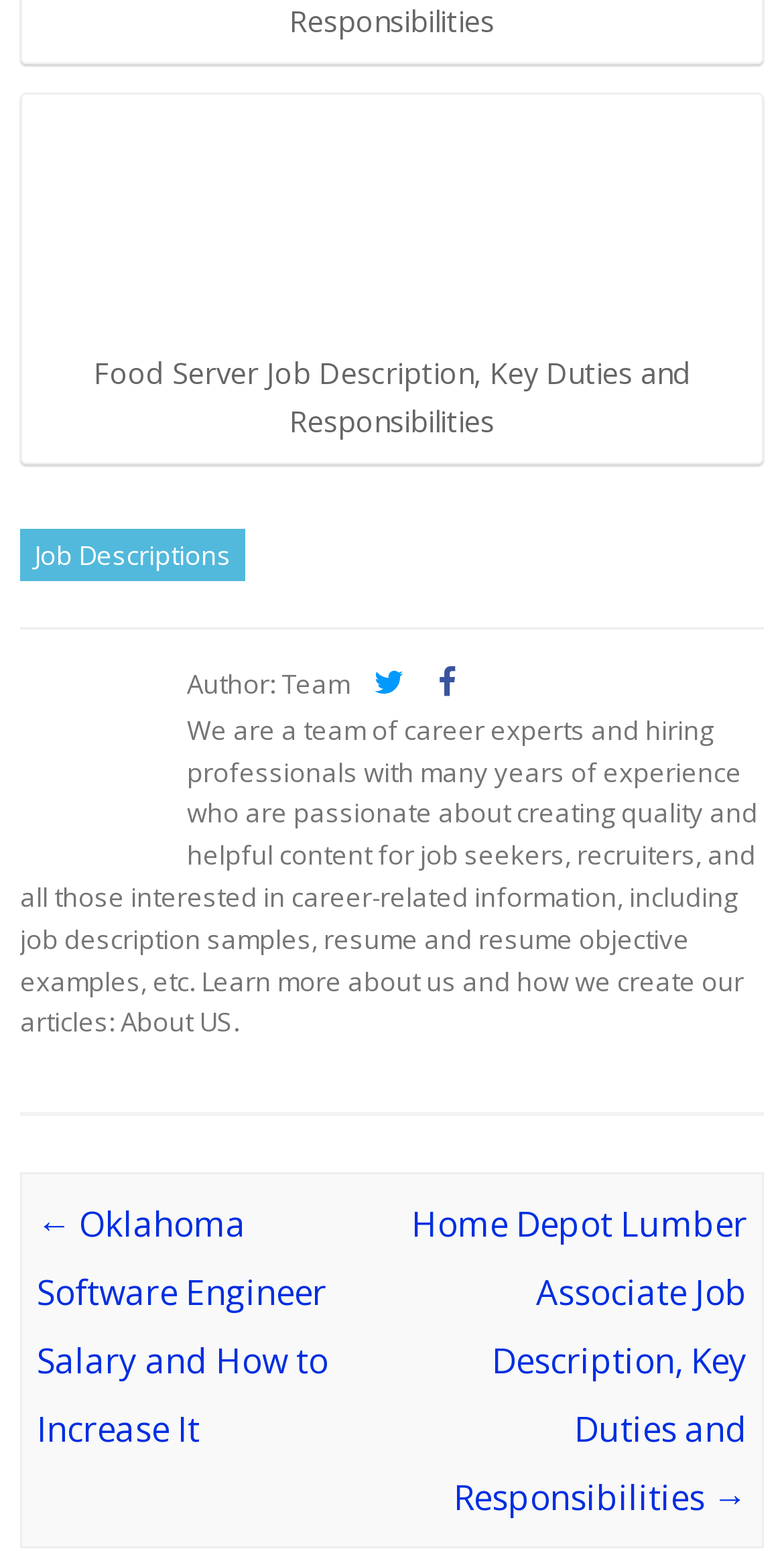Provide a one-word or short-phrase response to the question:
What type of content does the website provide?

Job descriptions and career information